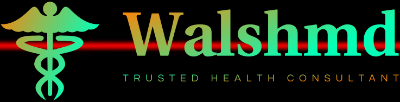What colors are used in the logo's backdrop?
Refer to the image and respond with a one-word or short-phrase answer.

Green to orange